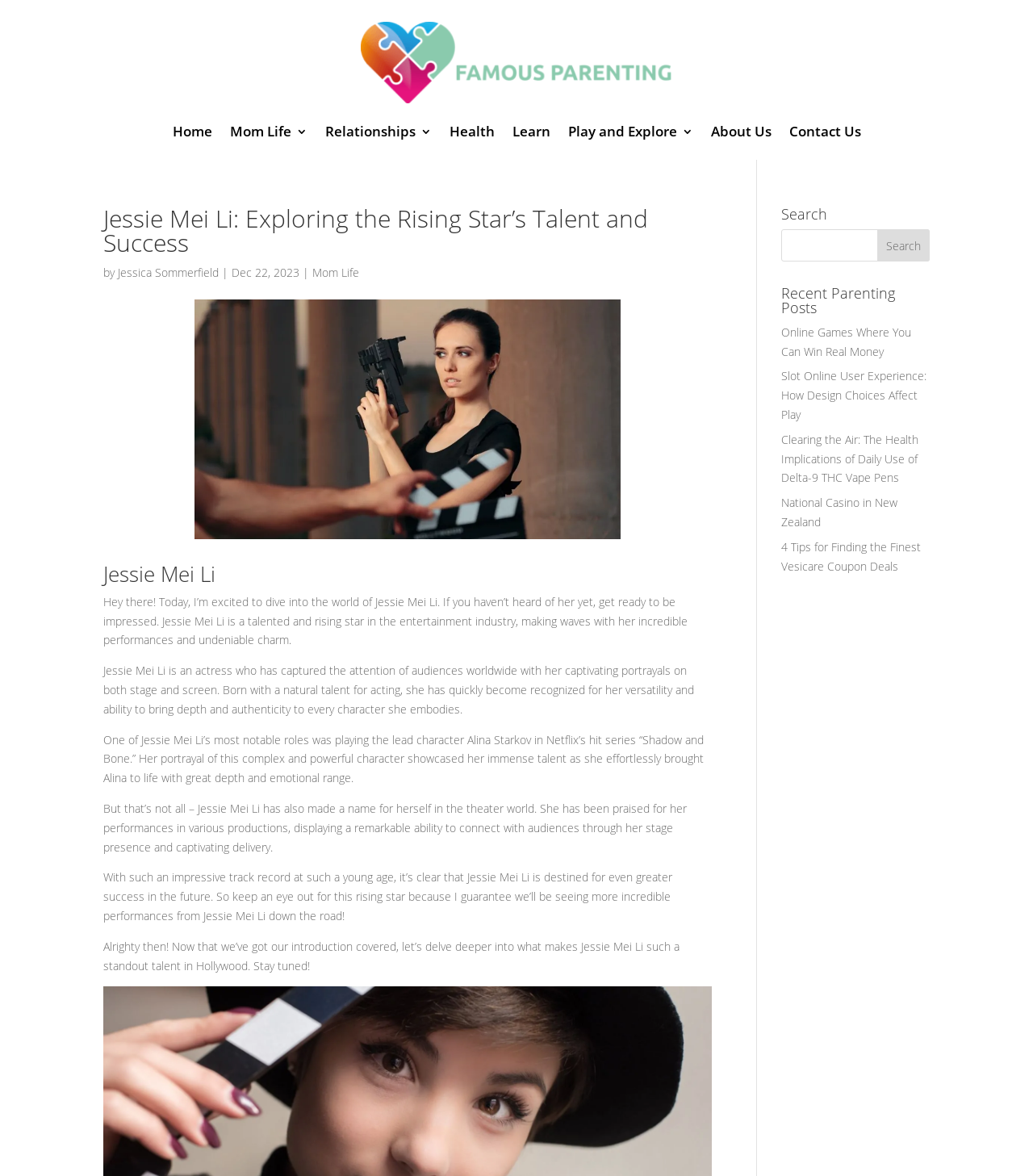What is the name of the Netflix series where Jessie Mei Li played the lead character?
Refer to the image and answer the question using a single word or phrase.

Shadow and Bone